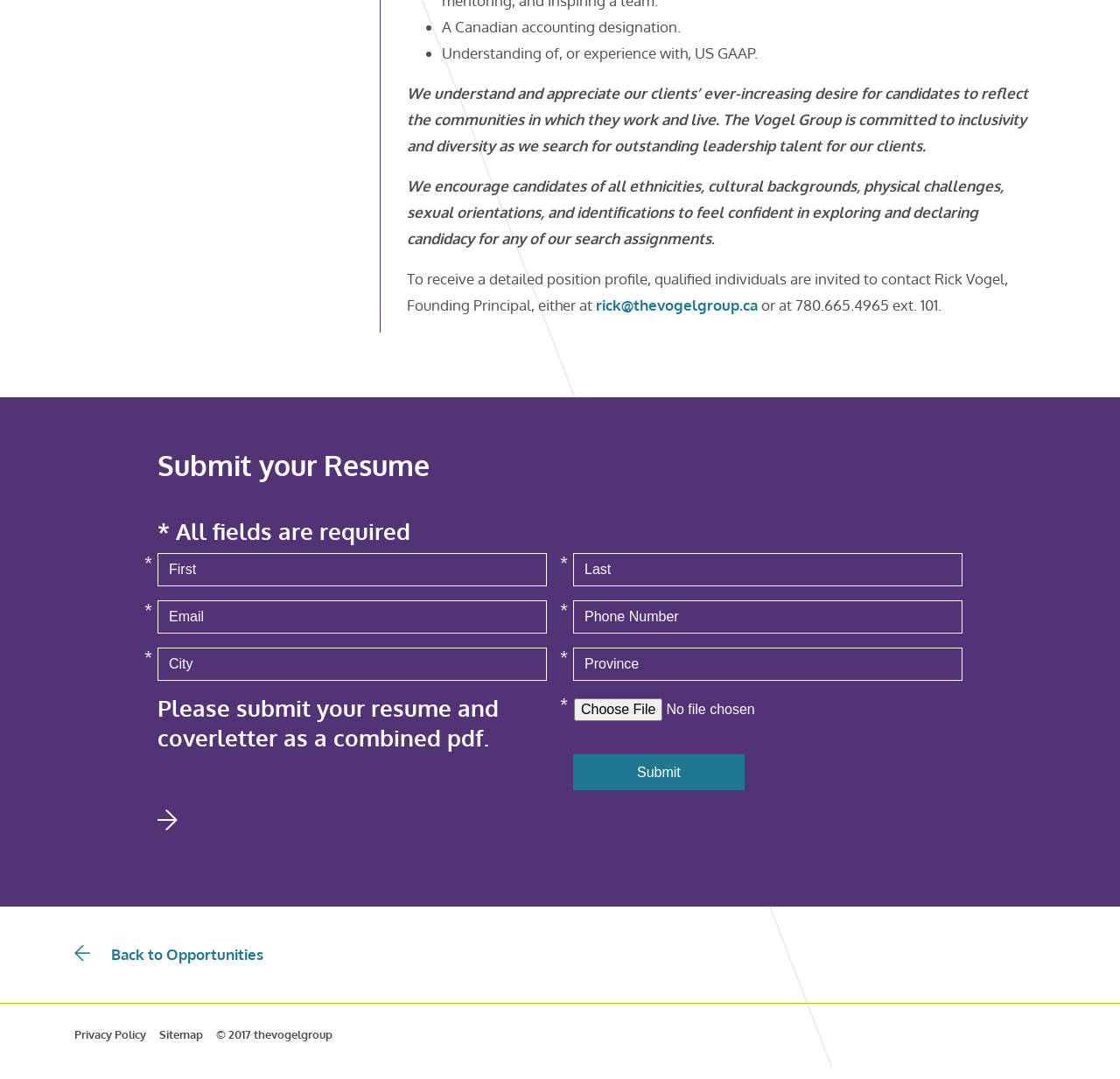Please provide the bounding box coordinates for the element that needs to be clicked to perform the following instruction: "Go back to opportunities". The coordinates should be given as four float numbers between 0 and 1, i.e., [left, top, right, bottom].

[0.066, 0.876, 0.235, 0.893]